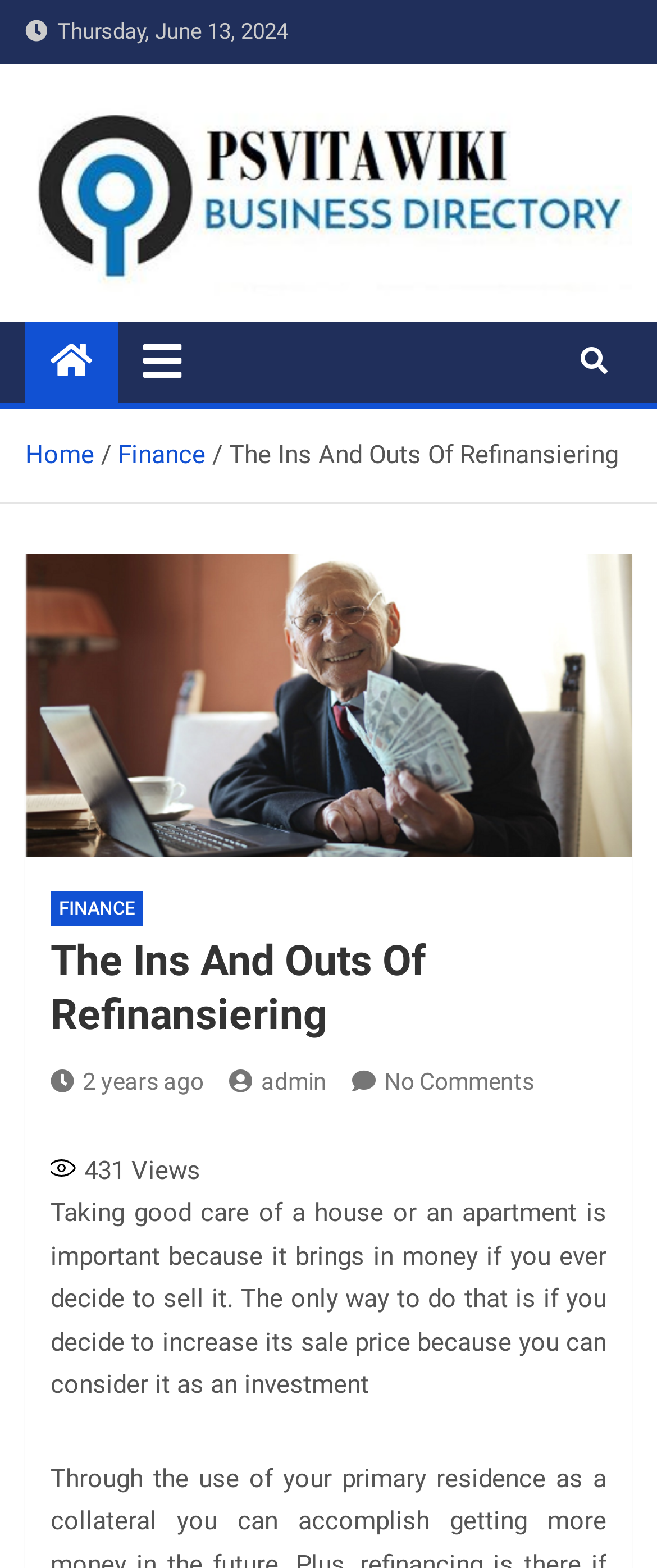What is the category of the current webpage?
Answer the question with a detailed explanation, including all necessary information.

I found the answer by looking at the breadcrumbs navigation element, which shows the category 'Finance'.